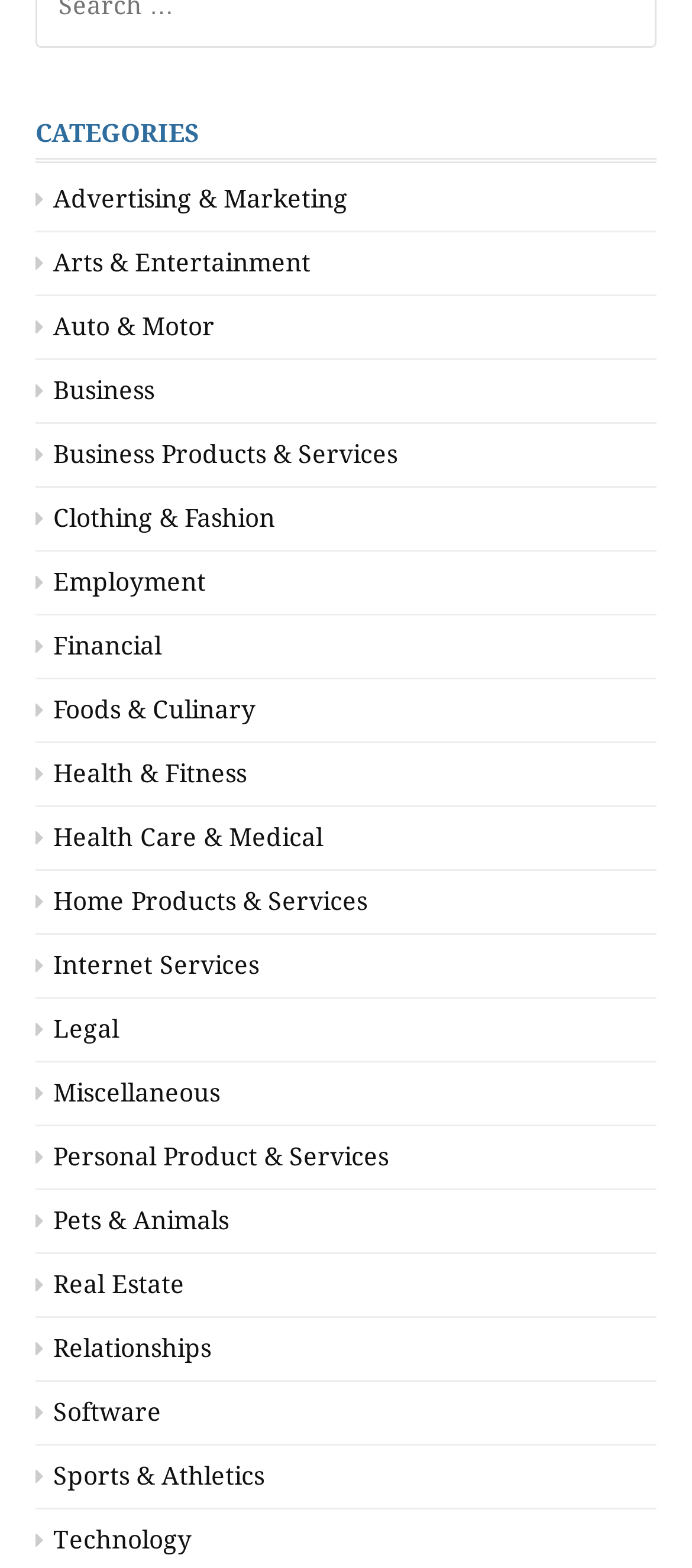Determine the bounding box coordinates for the clickable element to execute this instruction: "Learn about Pets & Animals". Provide the coordinates as four float numbers between 0 and 1, i.e., [left, top, right, bottom].

[0.051, 0.769, 0.331, 0.787]